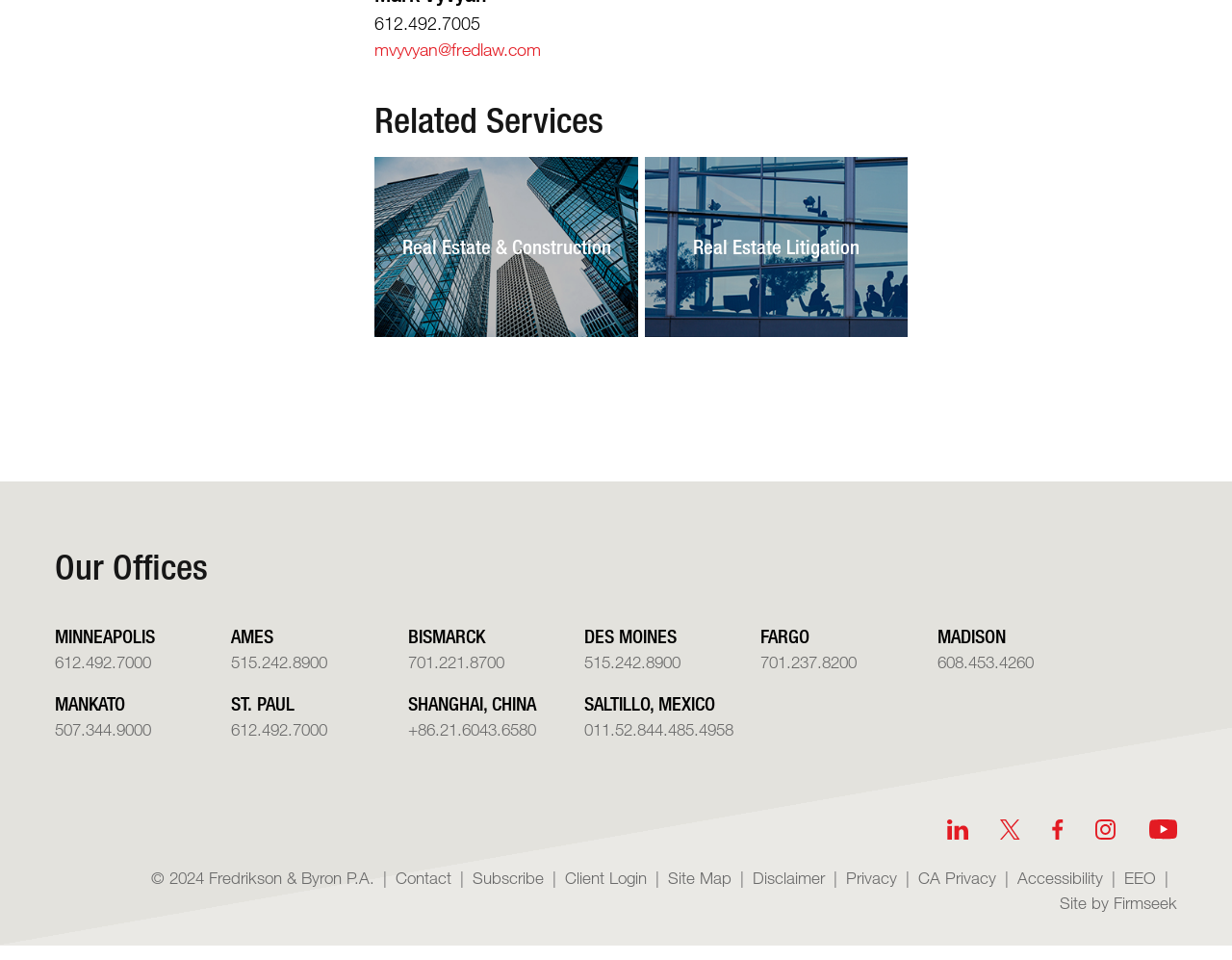Can you find the bounding box coordinates for the element that needs to be clicked to execute this instruction: "Visit the Disclaimer page"? The coordinates should be given as four float numbers between 0 and 1, i.e., [left, top, right, bottom].

[0.611, 0.904, 0.669, 0.925]